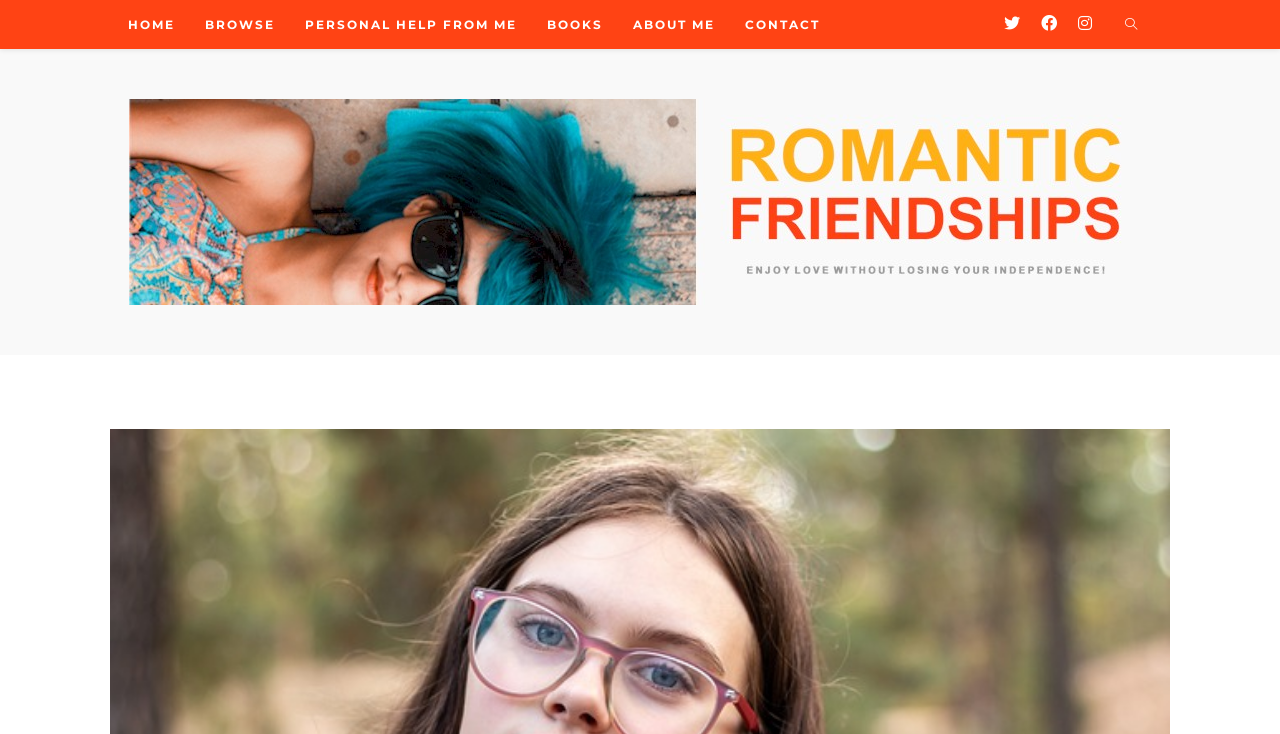How many social media links are there?
Using the image, provide a concise answer in one word or a short phrase.

3